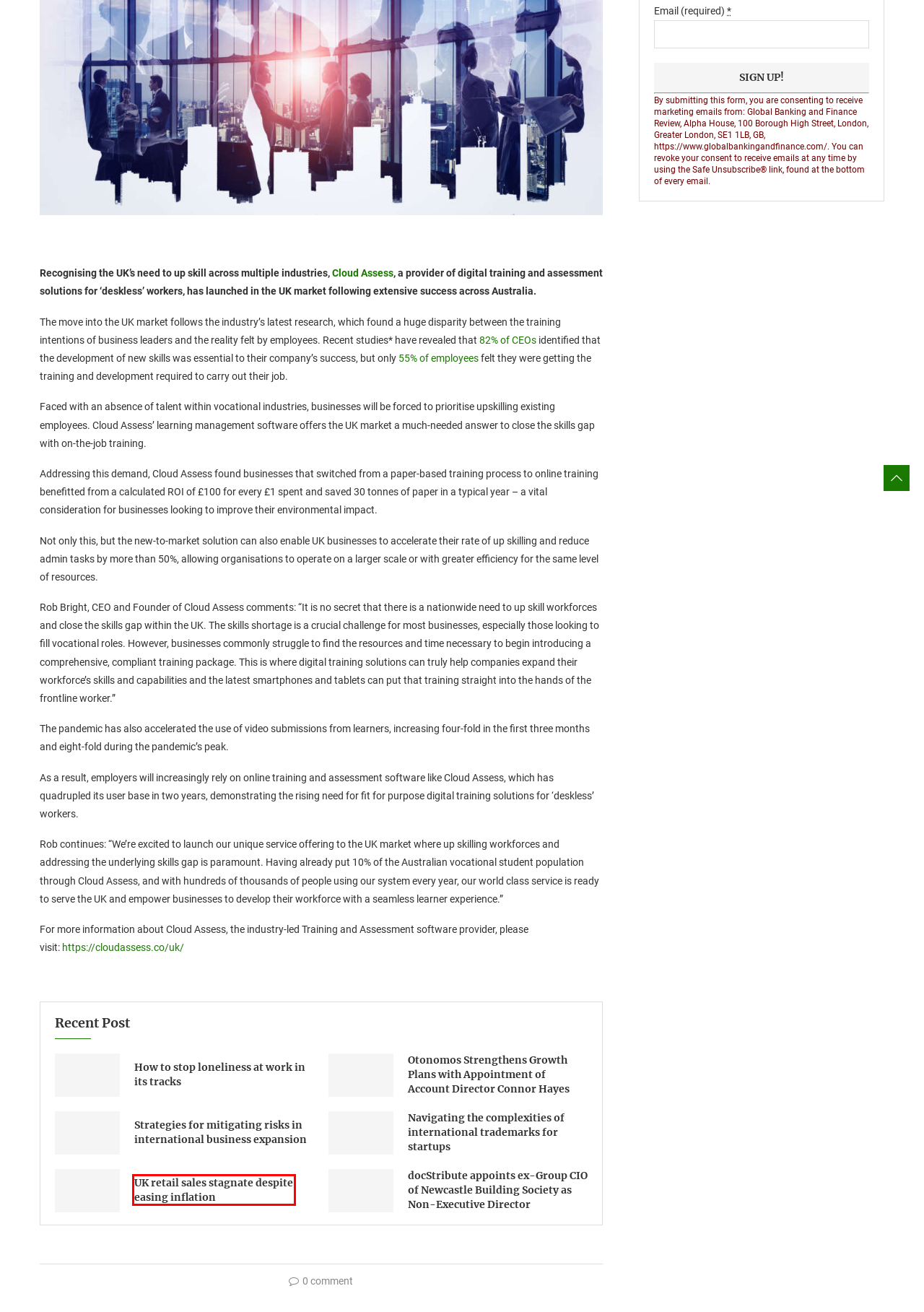Given a screenshot of a webpage with a red bounding box highlighting a UI element, choose the description that best corresponds to the new webpage after clicking the element within the red bounding box. Here are your options:
A. Excellence – International Releases | International | News
B. docStribute Welcomes Ex-CIO of Newcastle as Director
C. Finance – International Releases | International | News
D. How to stop loneliness at work in its tracks - International Releases | International | News
E. Otonomos Strengthens Growth Plans with Appointment of Account Director Connor Hayes
F. Top Strategies to Manage Risks in Global Expansion
G. UK Retail Sales Stagnate Despite Lower Inflation
H. Mastering International Trademarks for Startups

G